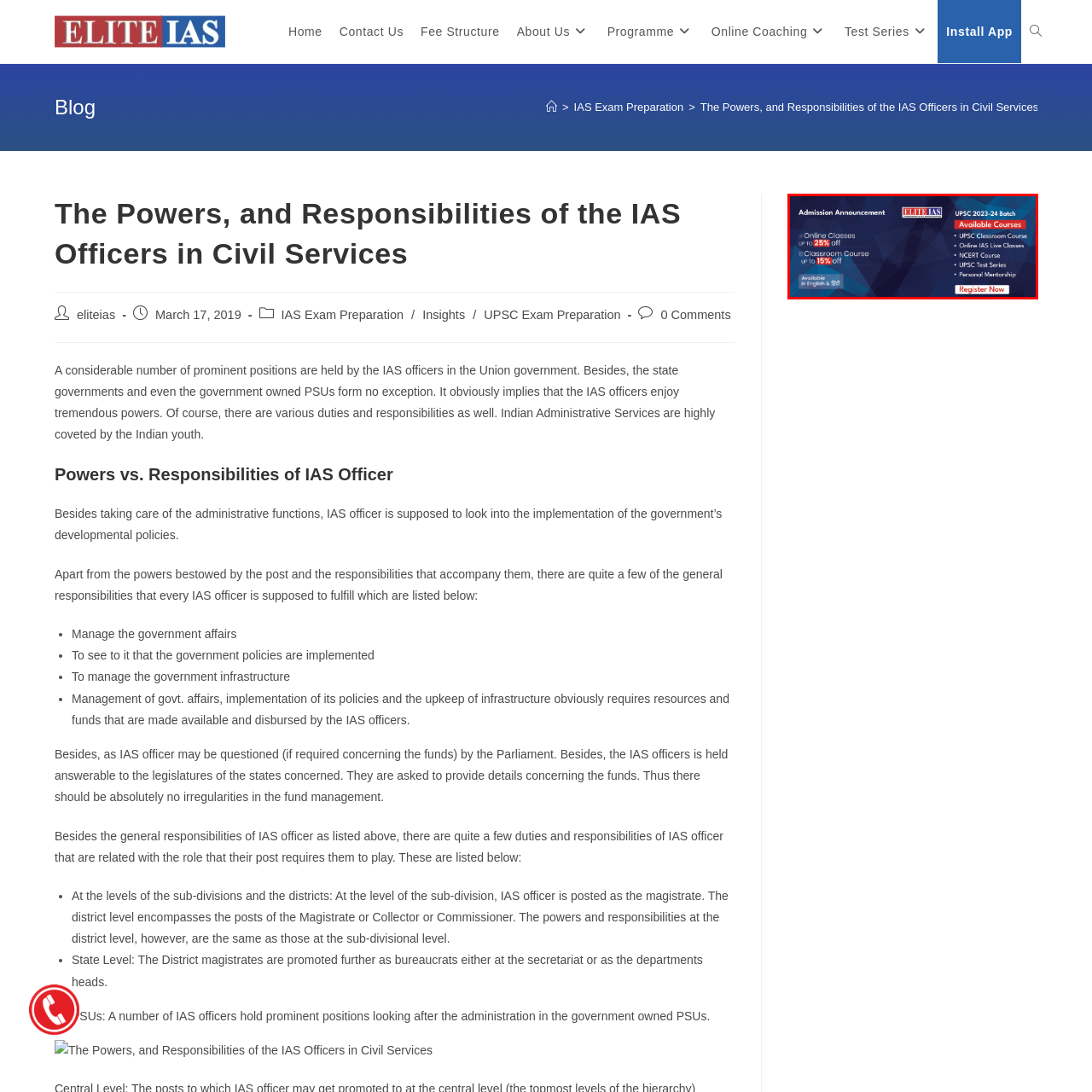How many languages are the course details available in?
Inspect the highlighted part of the image and provide a single word or phrase as your answer.

2 languages